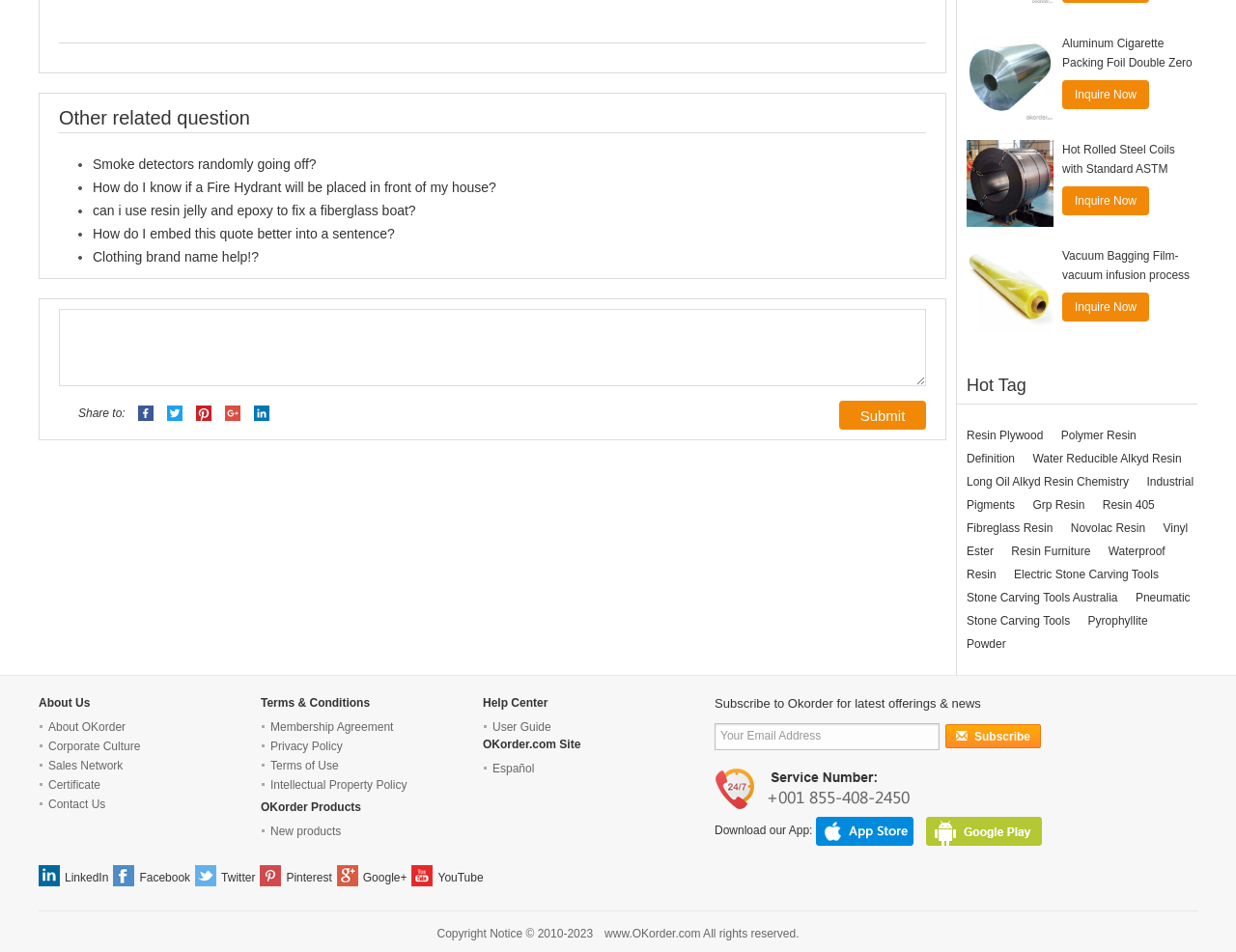Bounding box coordinates are specified in the format (top-left x, top-left y, bottom-right x, bottom-right y). All values are floating point numbers bounded between 0 and 1. Please provide the bounding box coordinate of the region this sentence describes: Sales Network

[0.039, 0.797, 0.1, 0.812]